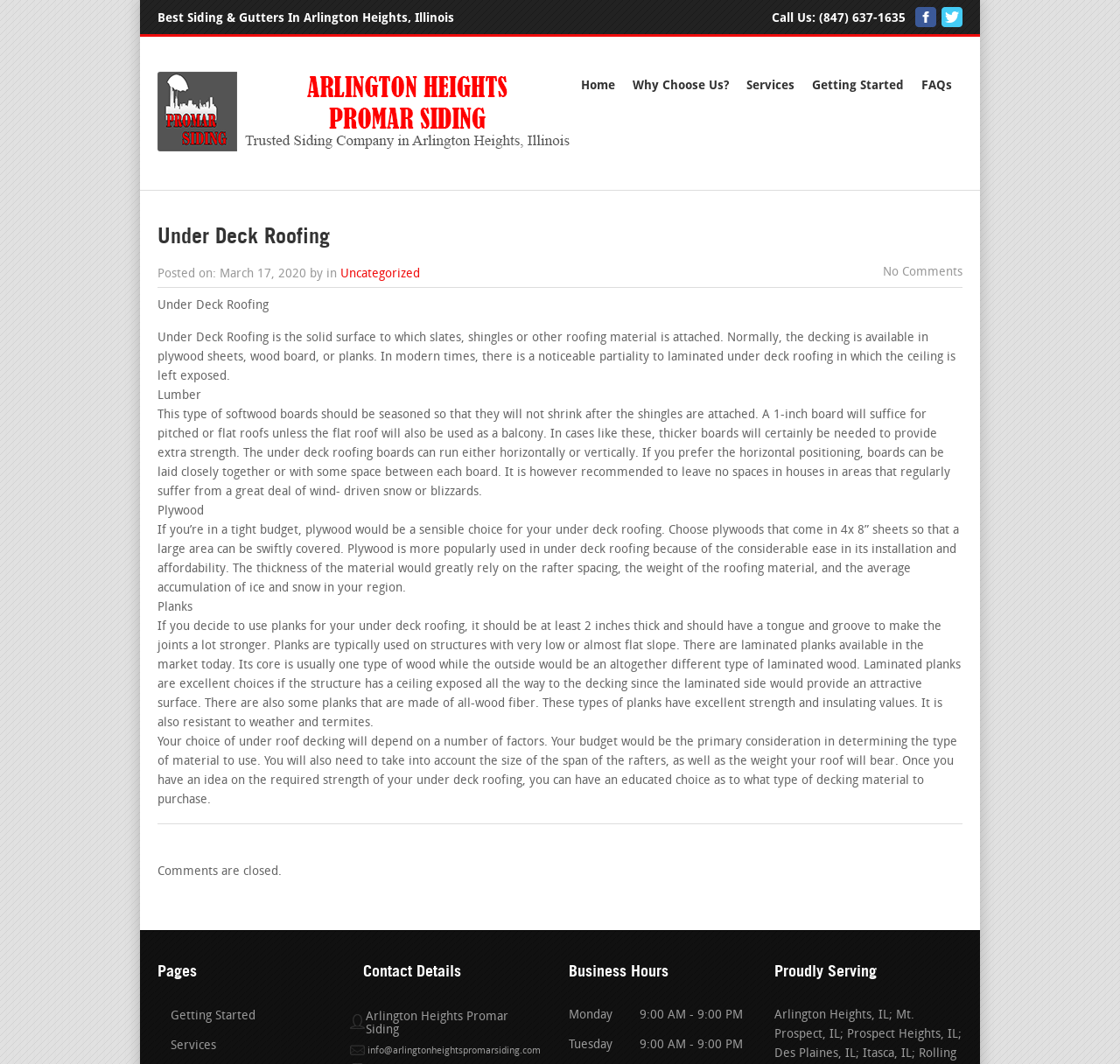Respond with a single word or phrase for the following question: 
What is the phone number to call?

(847) 637-1635